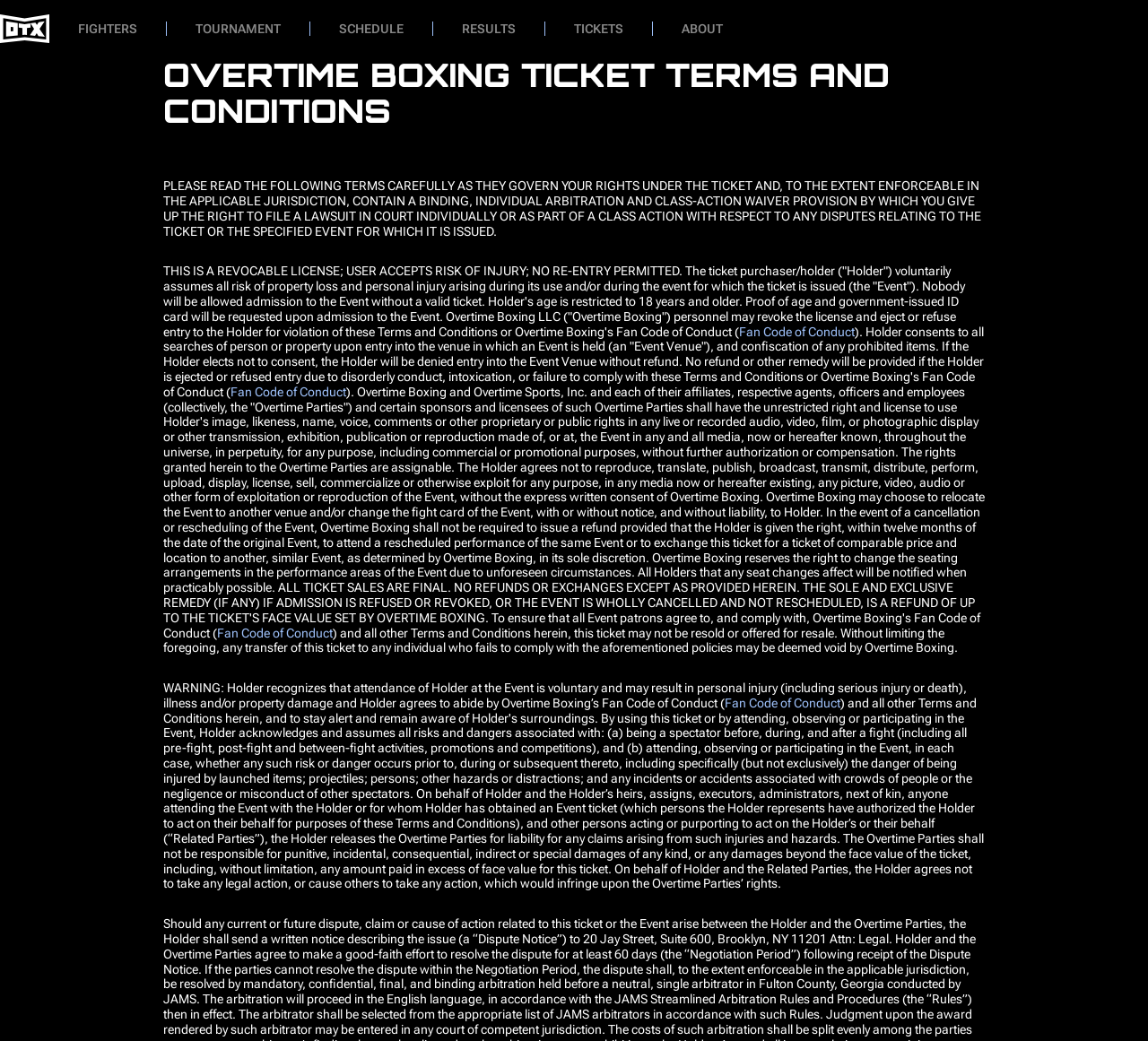From the given element description: "Fan Code of Conduct", find the bounding box for the UI element. Provide the coordinates as four float numbers between 0 and 1, in the order [left, top, right, bottom].

[0.631, 0.668, 0.732, 0.682]